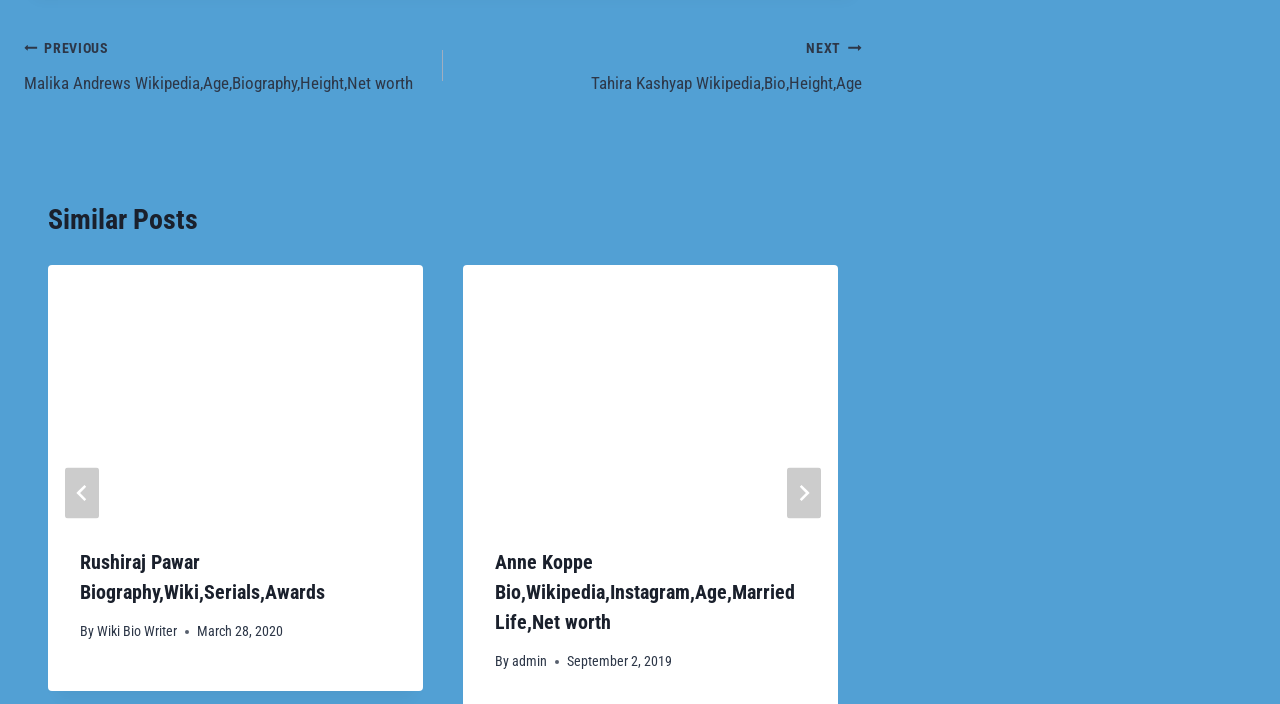How many similar posts are shown?
Relying on the image, give a concise answer in one word or a brief phrase.

2